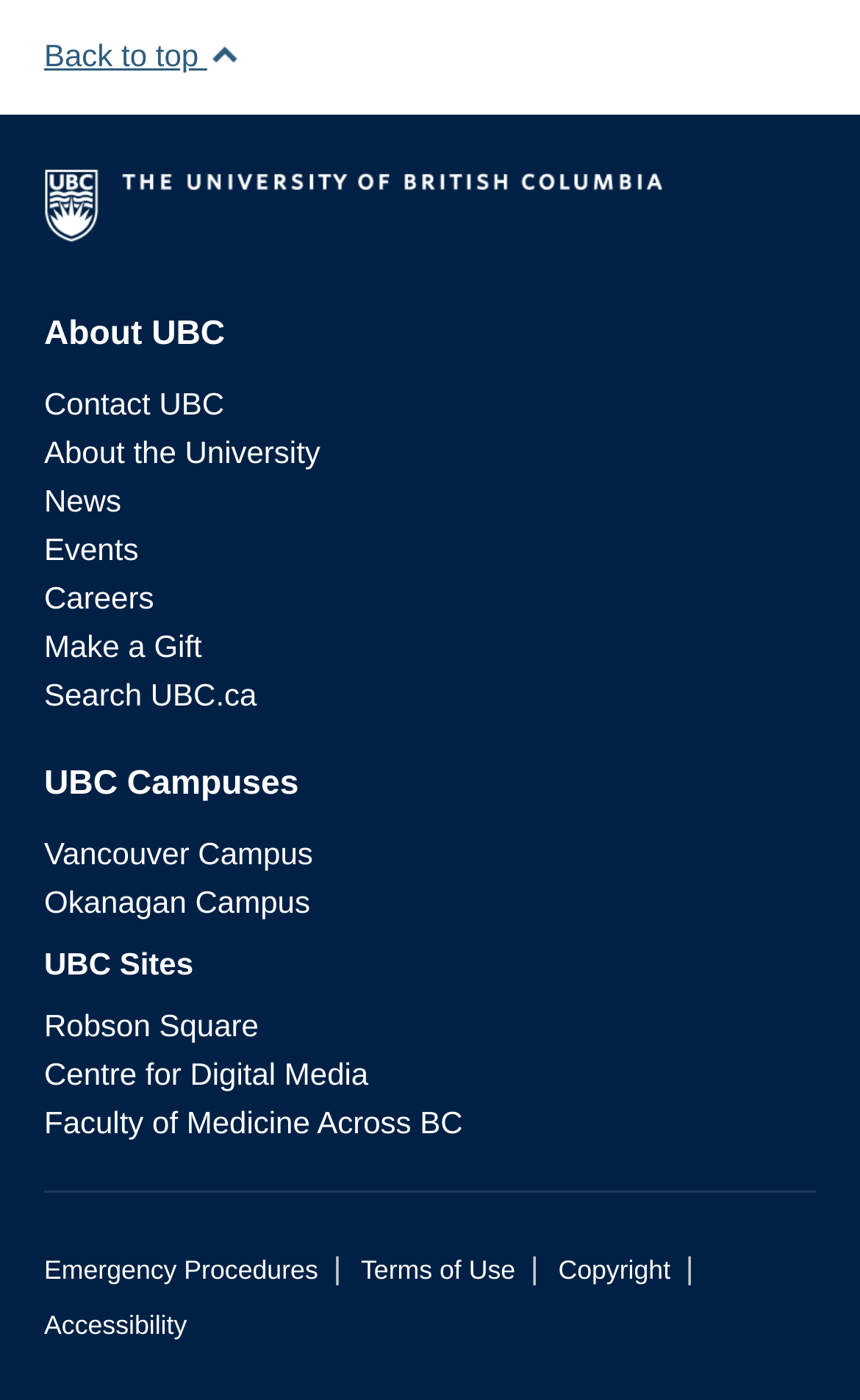Please locate the bounding box coordinates of the element that should be clicked to complete the given instruction: "check the Emergency Procedures".

[0.051, 0.896, 0.37, 0.918]